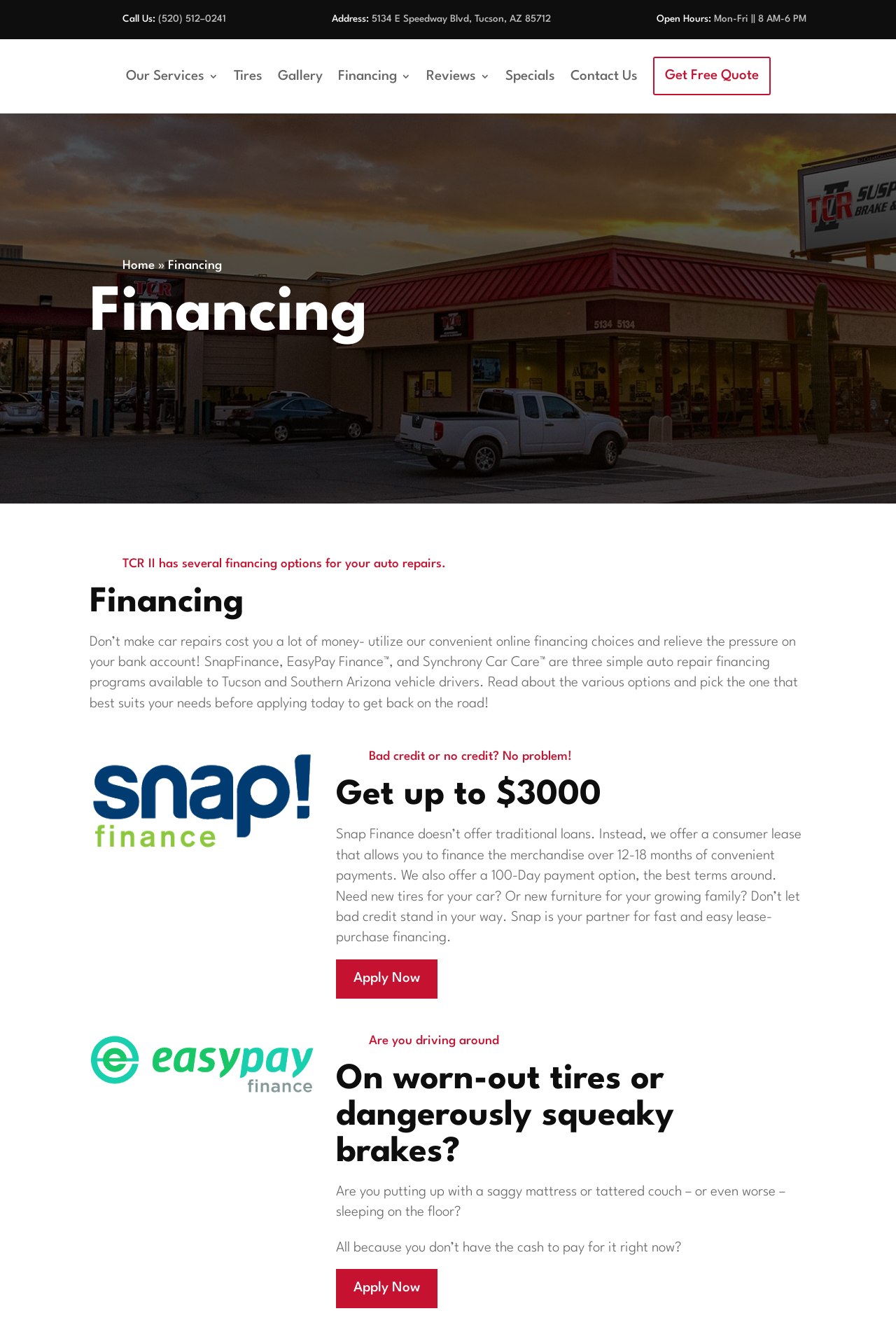Please find the bounding box coordinates of the element that must be clicked to perform the given instruction: "Click 'Contact Us'". The coordinates should be four float numbers from 0 to 1, i.e., [left, top, right, bottom].

[0.636, 0.037, 0.711, 0.077]